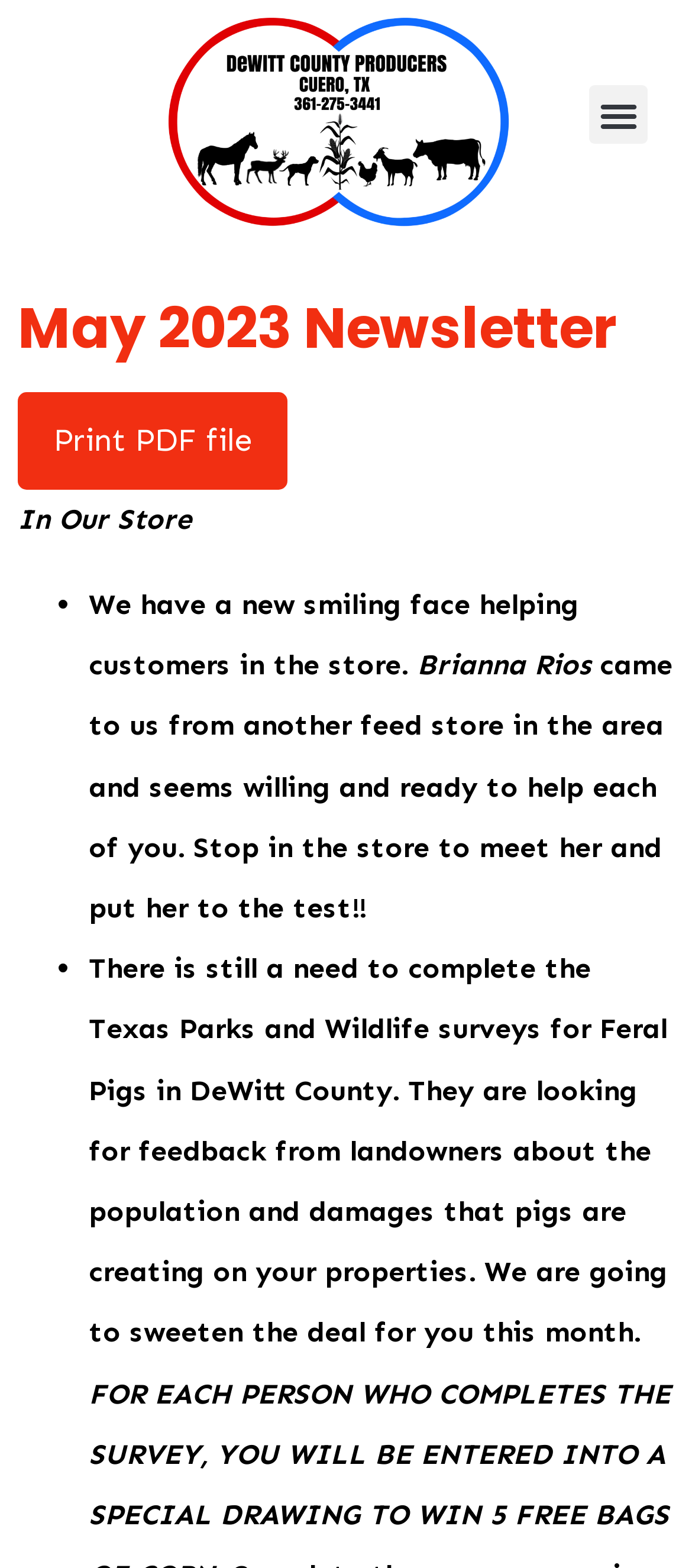Based on the element description: "Print PDF file", identify the UI element and provide its bounding box coordinates. Use four float numbers between 0 and 1, [left, top, right, bottom].

[0.026, 0.25, 0.415, 0.312]